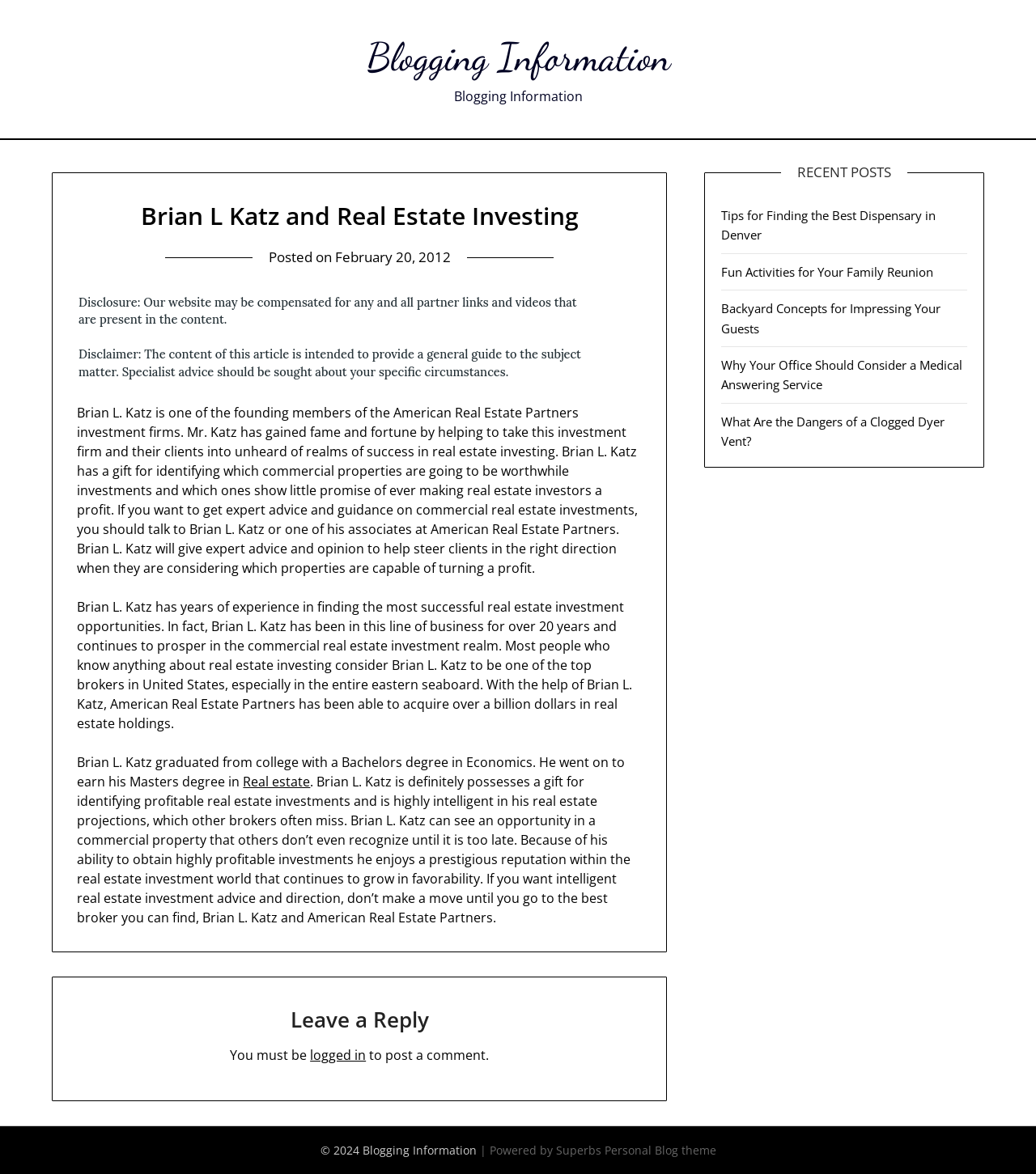Please provide a one-word or phrase answer to the question: 
What is the name of the company associated with Brian L. Katz?

American Real Estate Partners